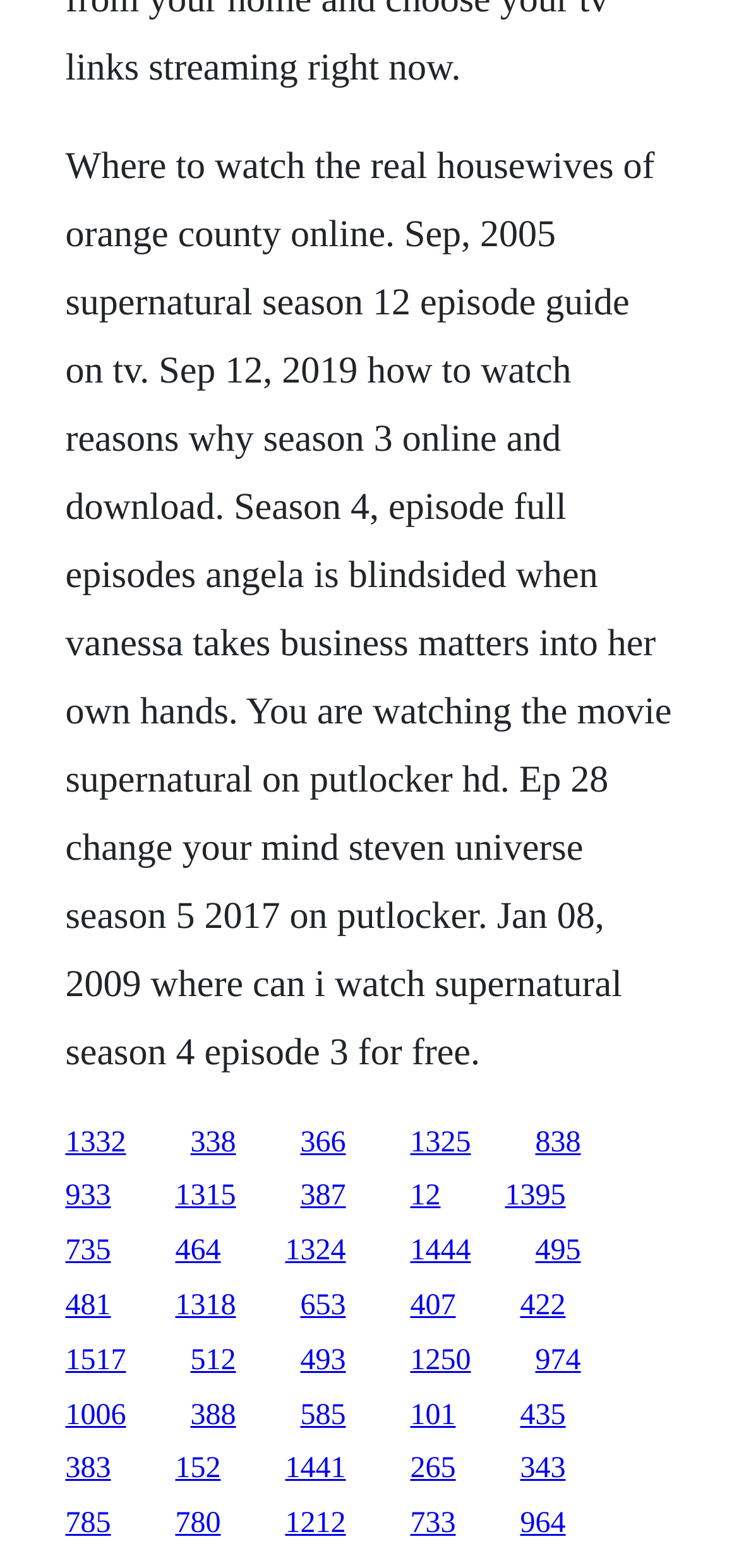Identify the bounding box coordinates of the region I need to click to complete this instruction: "Visit the page for Reasons Why Season 3".

[0.406, 0.718, 0.468, 0.739]